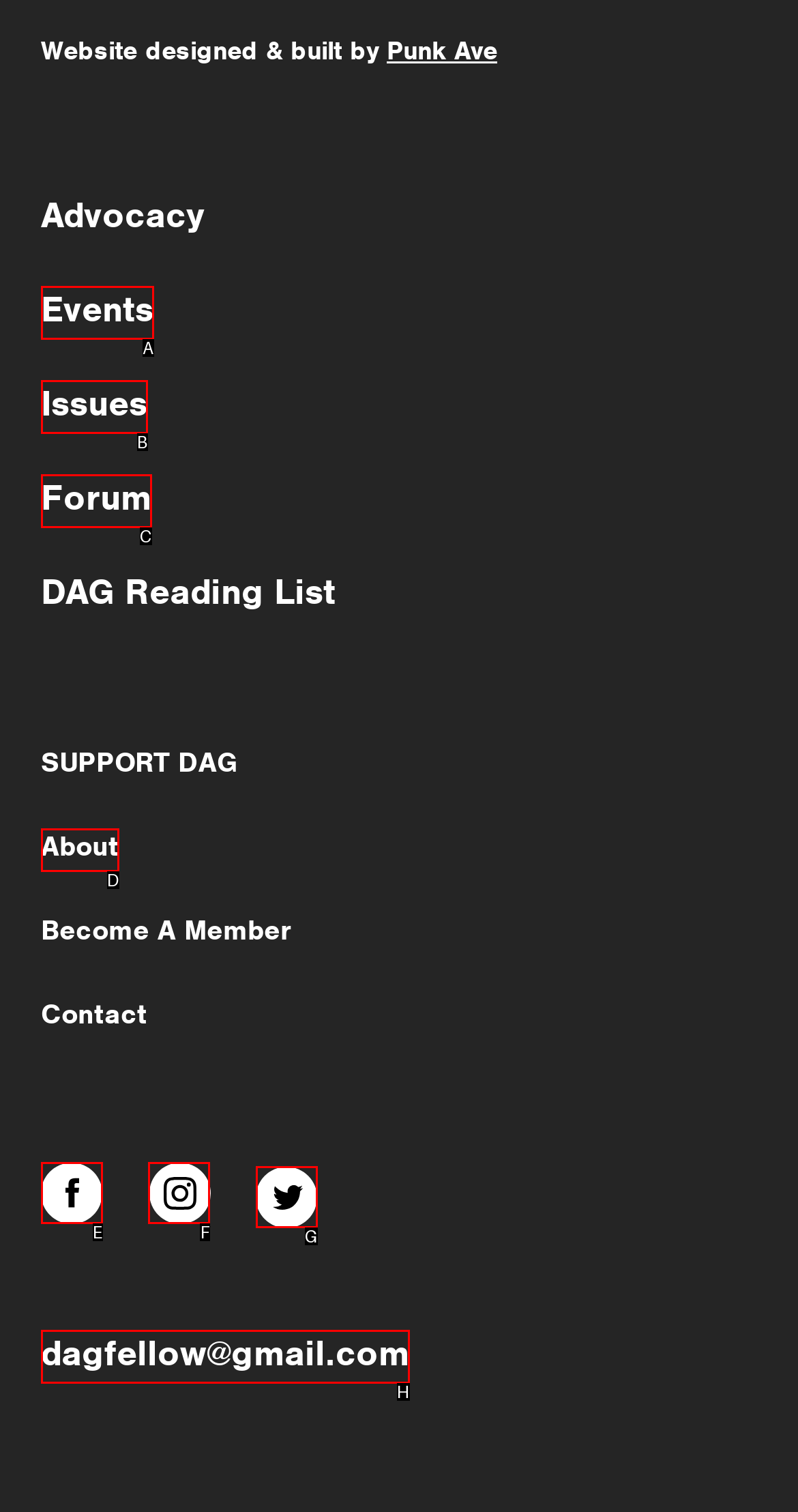Given the description: facebook, select the HTML element that matches it best. Reply with the letter of the chosen option directly.

E